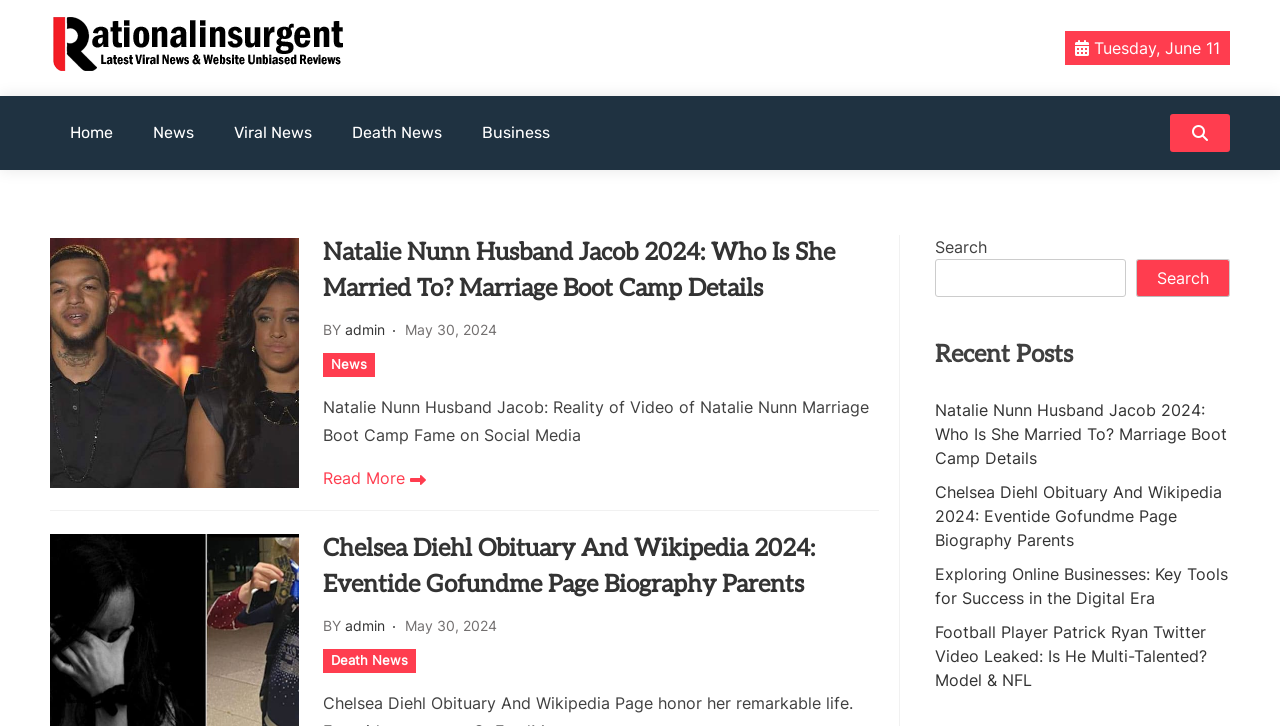Determine the bounding box coordinates of the area to click in order to meet this instruction: "Search for something".

[0.73, 0.357, 0.88, 0.409]